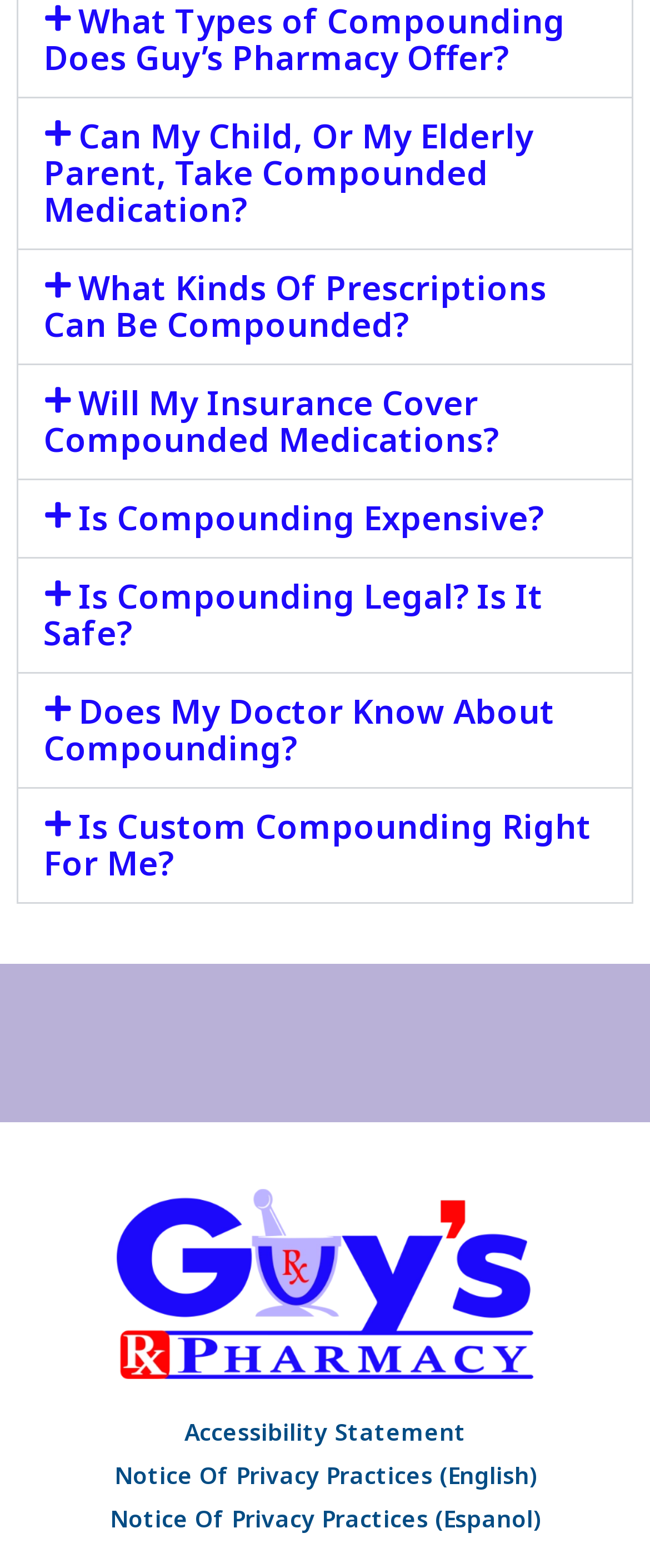Please find the bounding box for the UI element described by: "Iran".

None